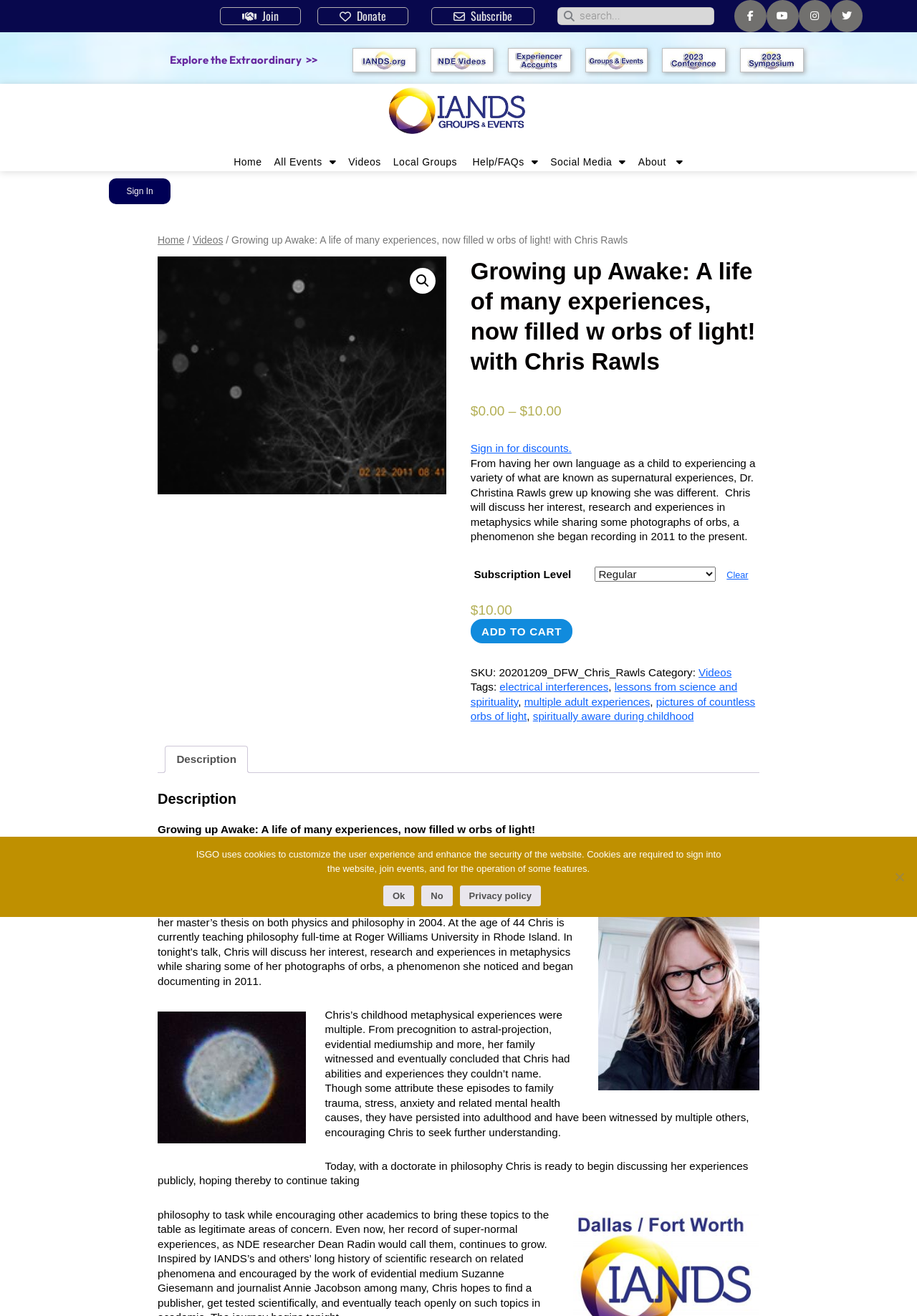What is the topic of the event?
Please provide a detailed and comprehensive answer to the question.

The topic of the event can be inferred from the description of the event, which mentions Dr. Christina Rawls discussing her interest, research, and experiences in metaphysics while sharing some photographs of orbs.